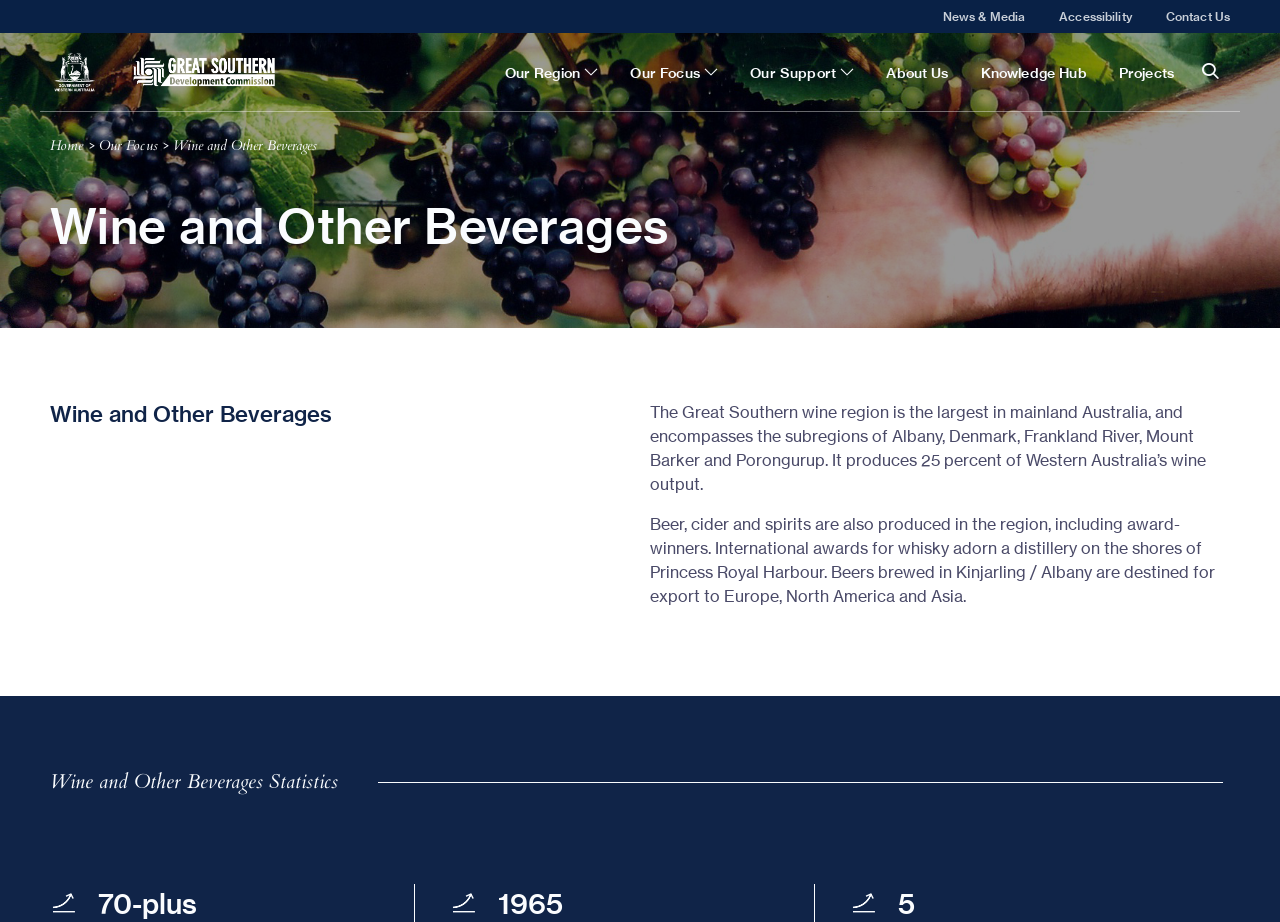Show the bounding box coordinates of the element that should be clicked to complete the task: "Click on News & Media".

[0.725, 0.0, 0.813, 0.036]